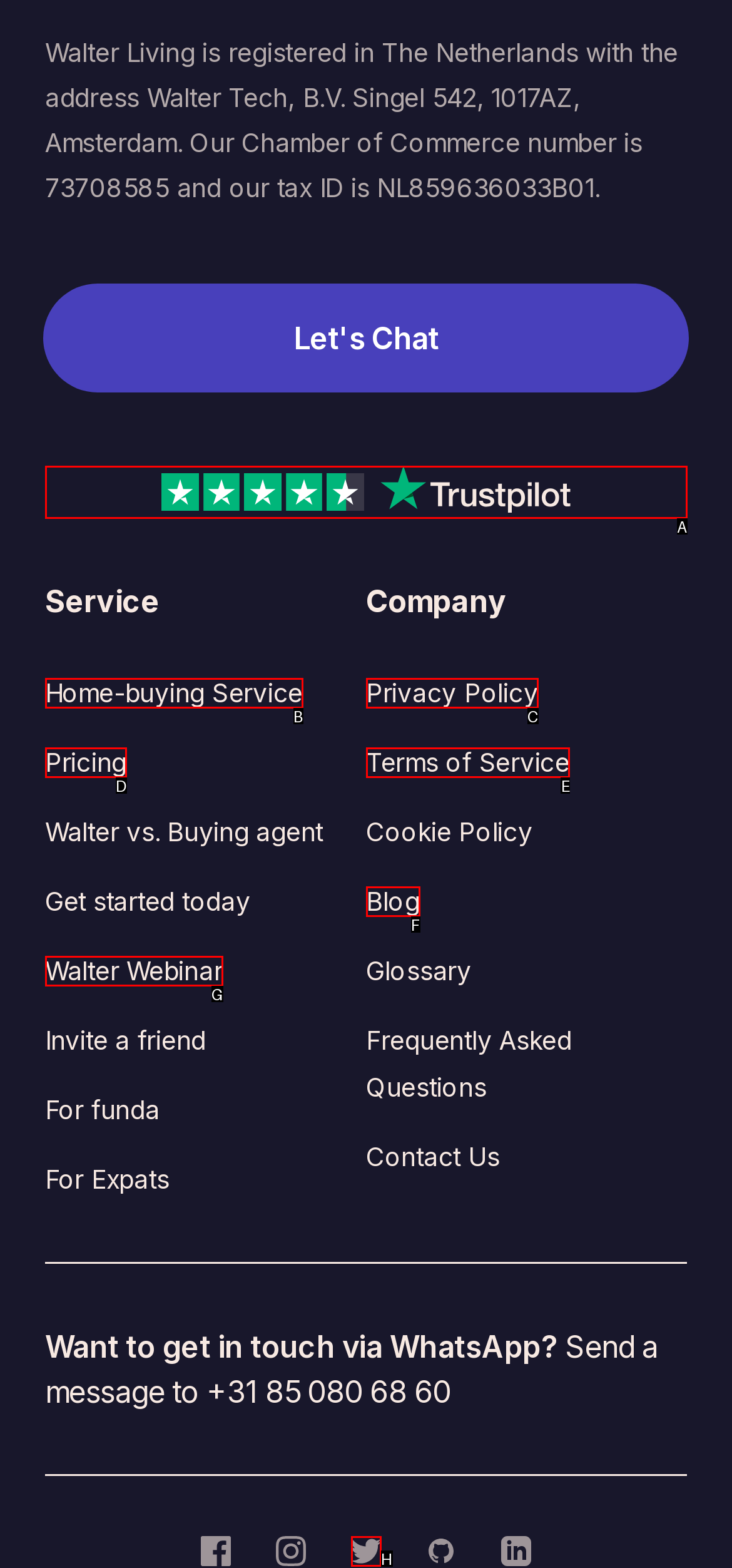Identify the UI element described as: Return to Homepage
Answer with the option's letter directly.

None